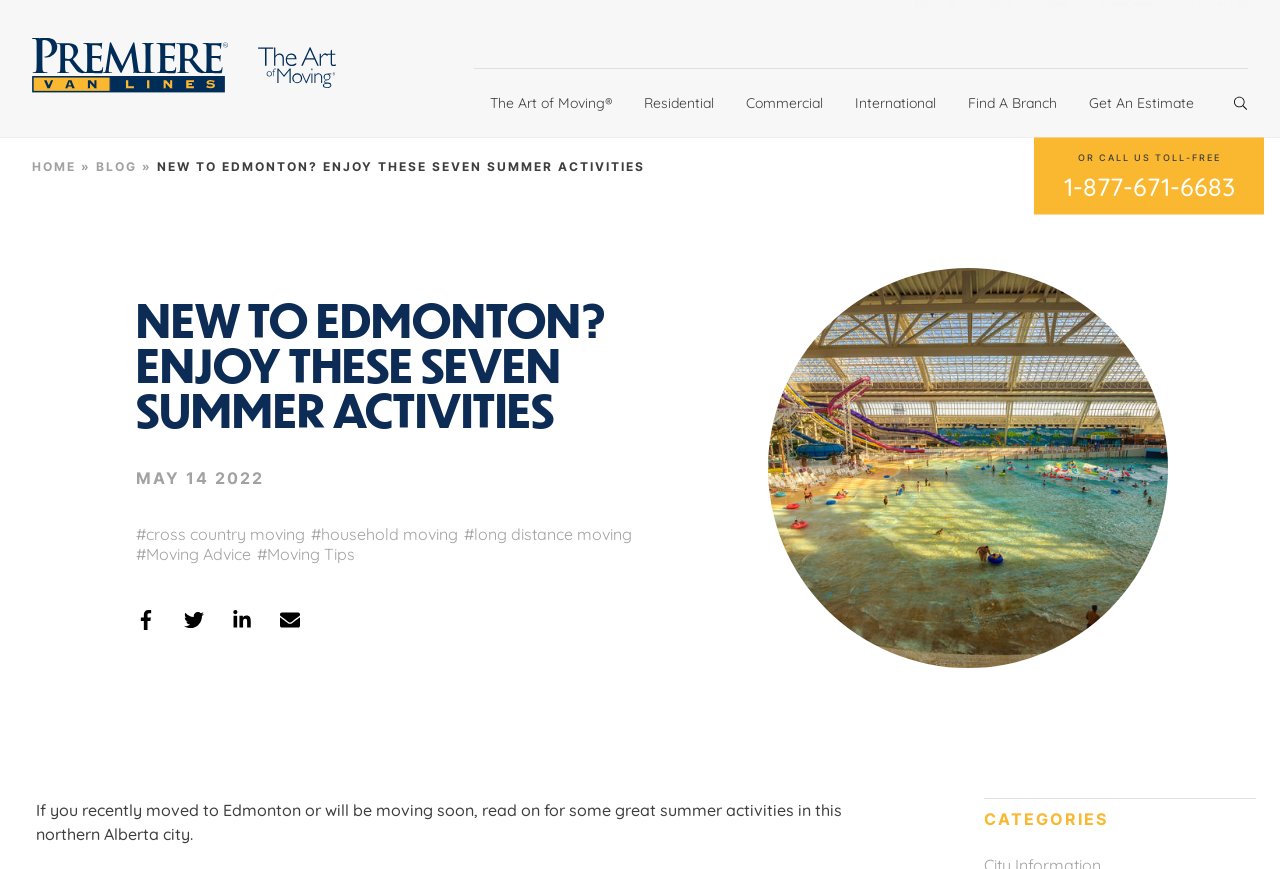Find the main header of the webpage and produce its text content.

NEW TO EDMONTON? ENJOY THESE SEVEN SUMMER ACTIVITIES